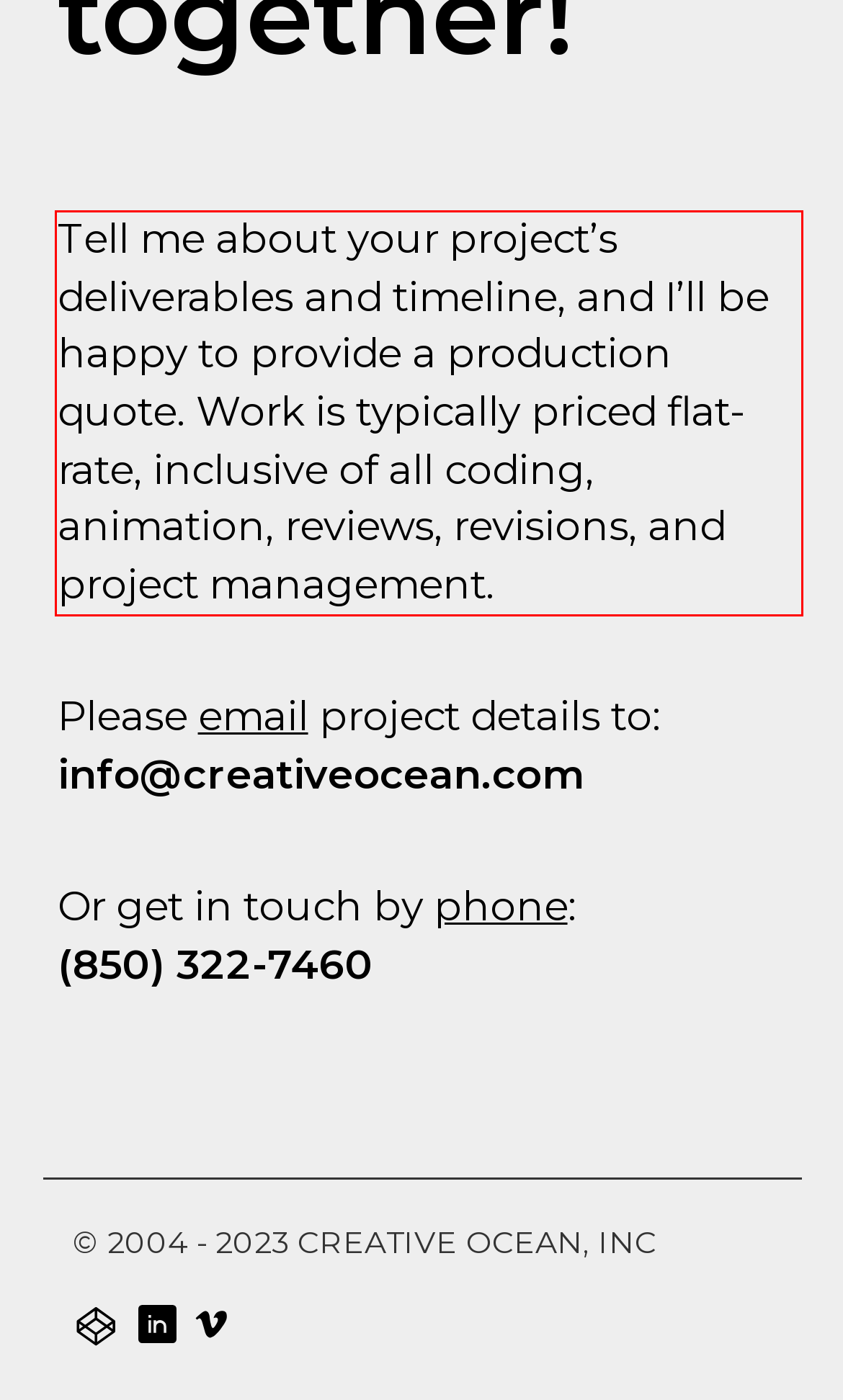You have a screenshot of a webpage with a red bounding box. Use OCR to generate the text contained within this red rectangle.

Tell me about your project’s deliverables and timeline, and I’ll be happy to provide a production quote. Work is typically priced flat-rate, inclusive of all coding, animation, reviews, revisions, and project management.